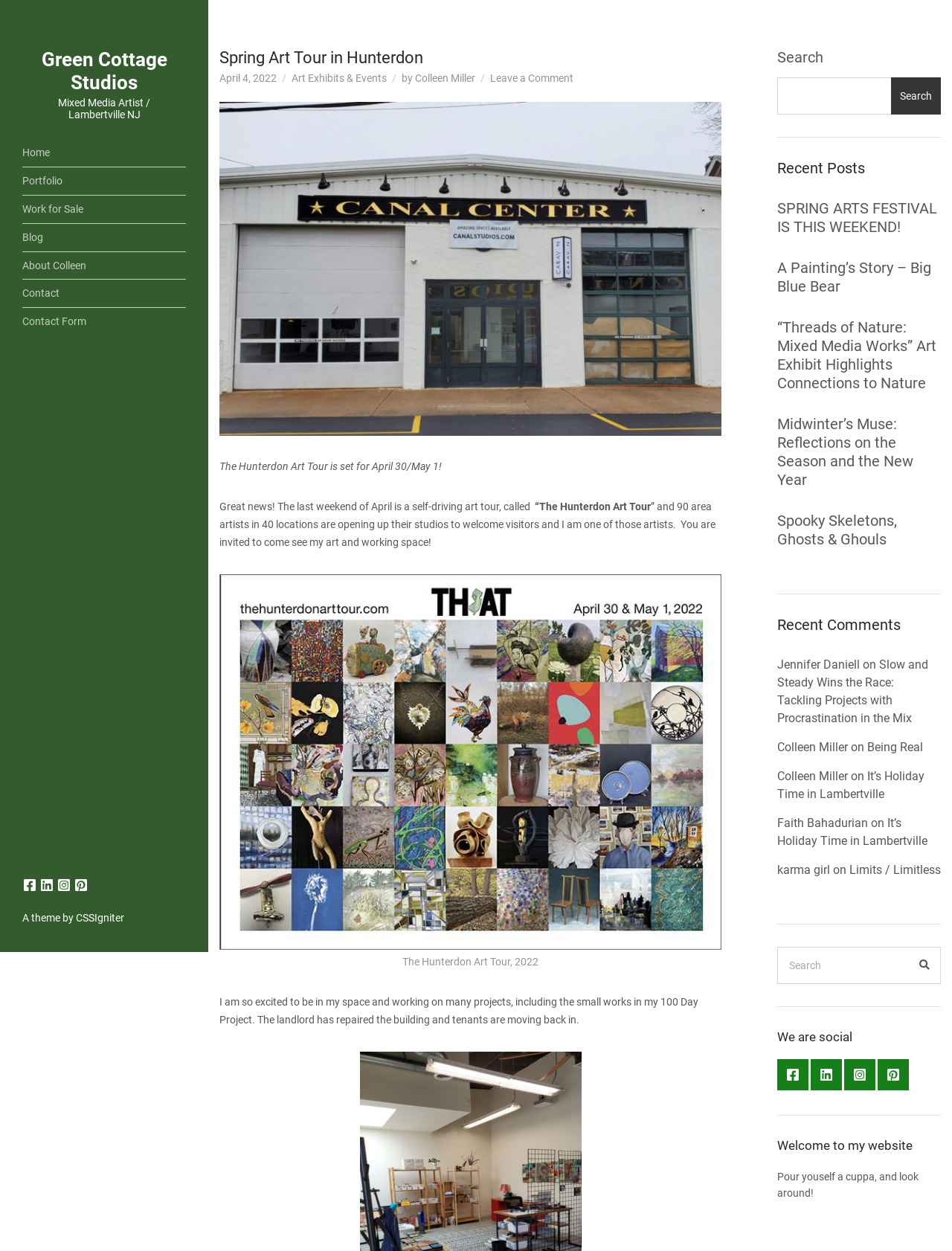Based on the image, provide a detailed and complete answer to the question: 
How many locations are participating in the art tour?

The answer can be found in the StaticText element with the text '“The Hunterdon Art Tour” and 90 area artists in 40 locations are opening up their studios to welcome visitors...' which is located in the figure element with the bounding box coordinates [0.23, 0.459, 0.758, 0.777].